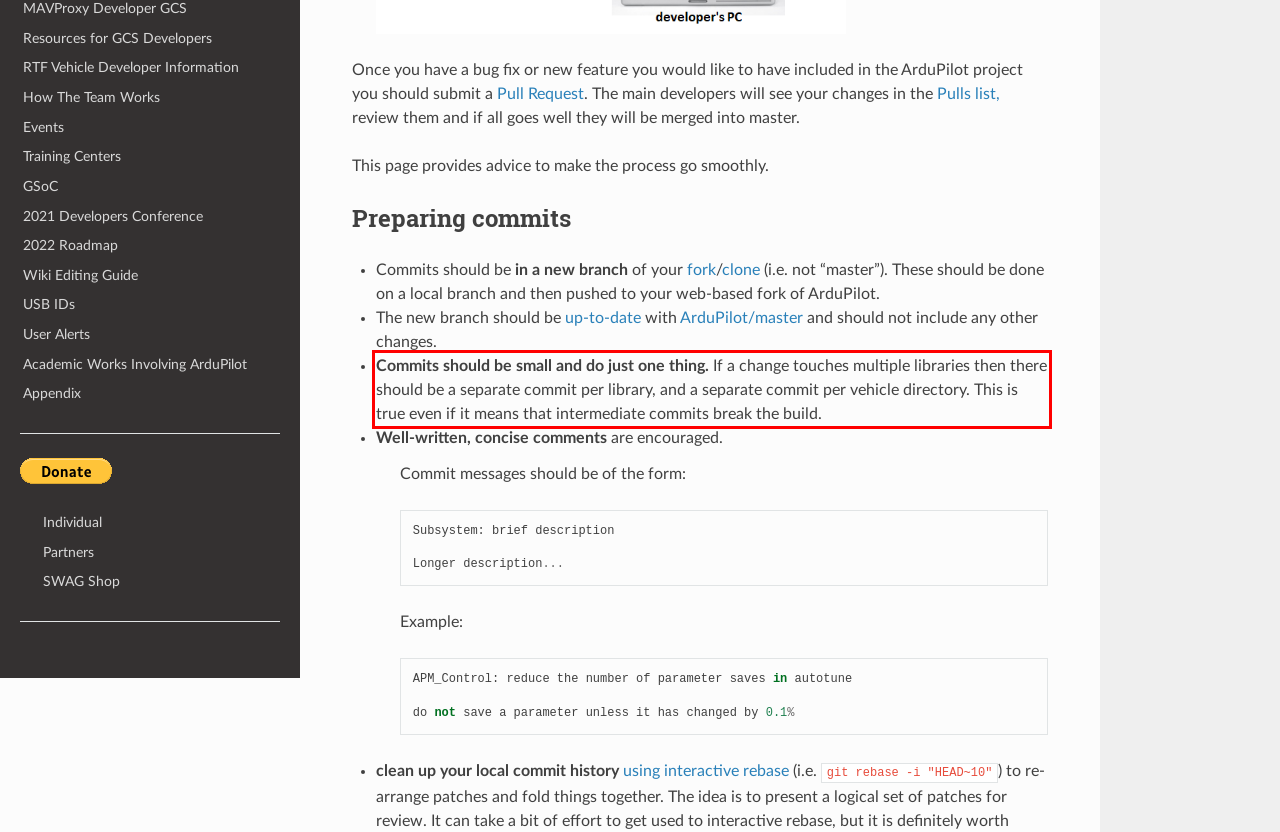The screenshot you have been given contains a UI element surrounded by a red rectangle. Use OCR to read and extract the text inside this red rectangle.

Commits should be small and do just one thing. If a change touches multiple libraries then there should be a separate commit per library, and a separate commit per vehicle directory. This is true even if it means that intermediate commits break the build.